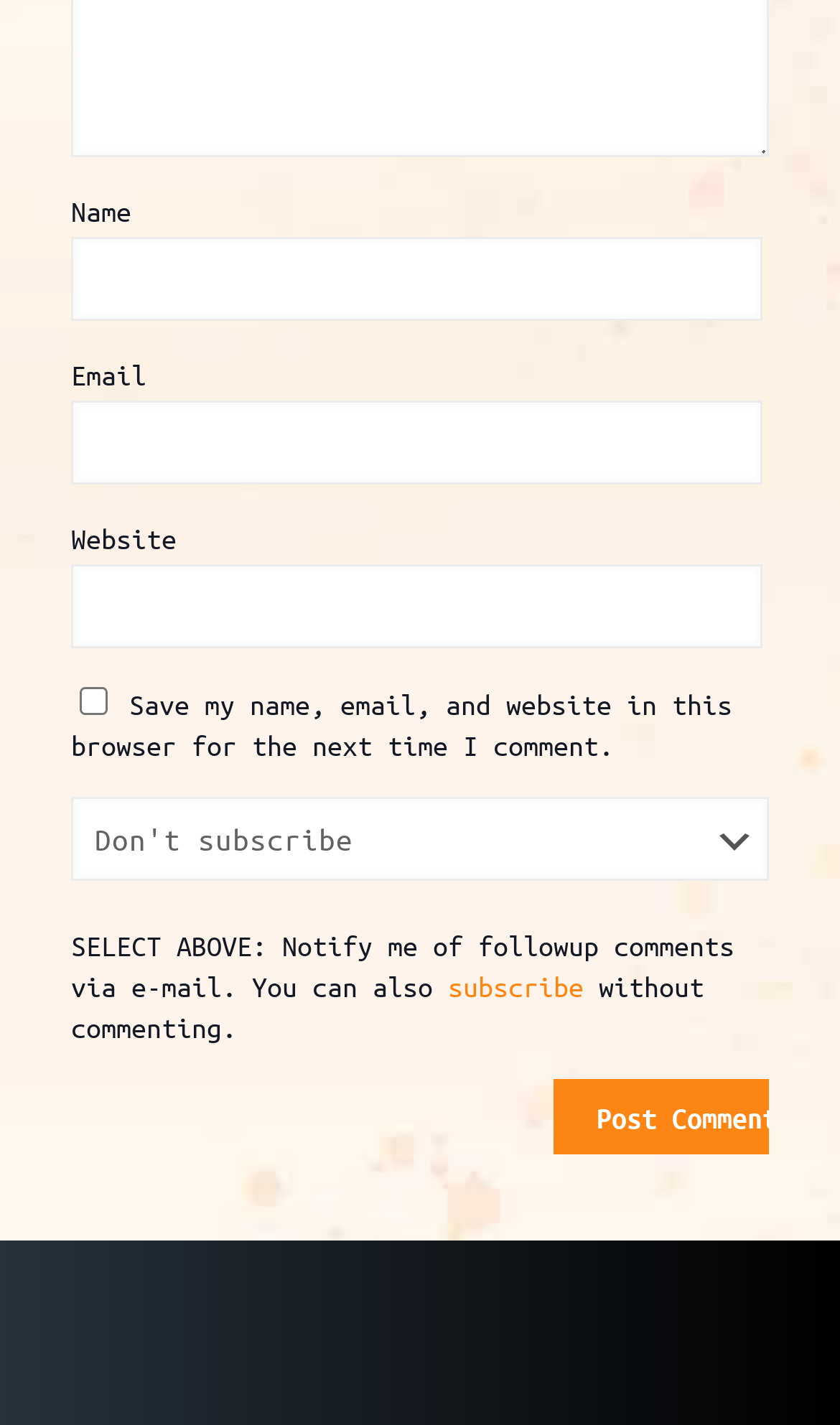Identify the bounding box coordinates of the HTML element based on this description: "parent_node: Email aria-describedby="email-notes" name="email"".

[0.085, 0.282, 0.907, 0.34]